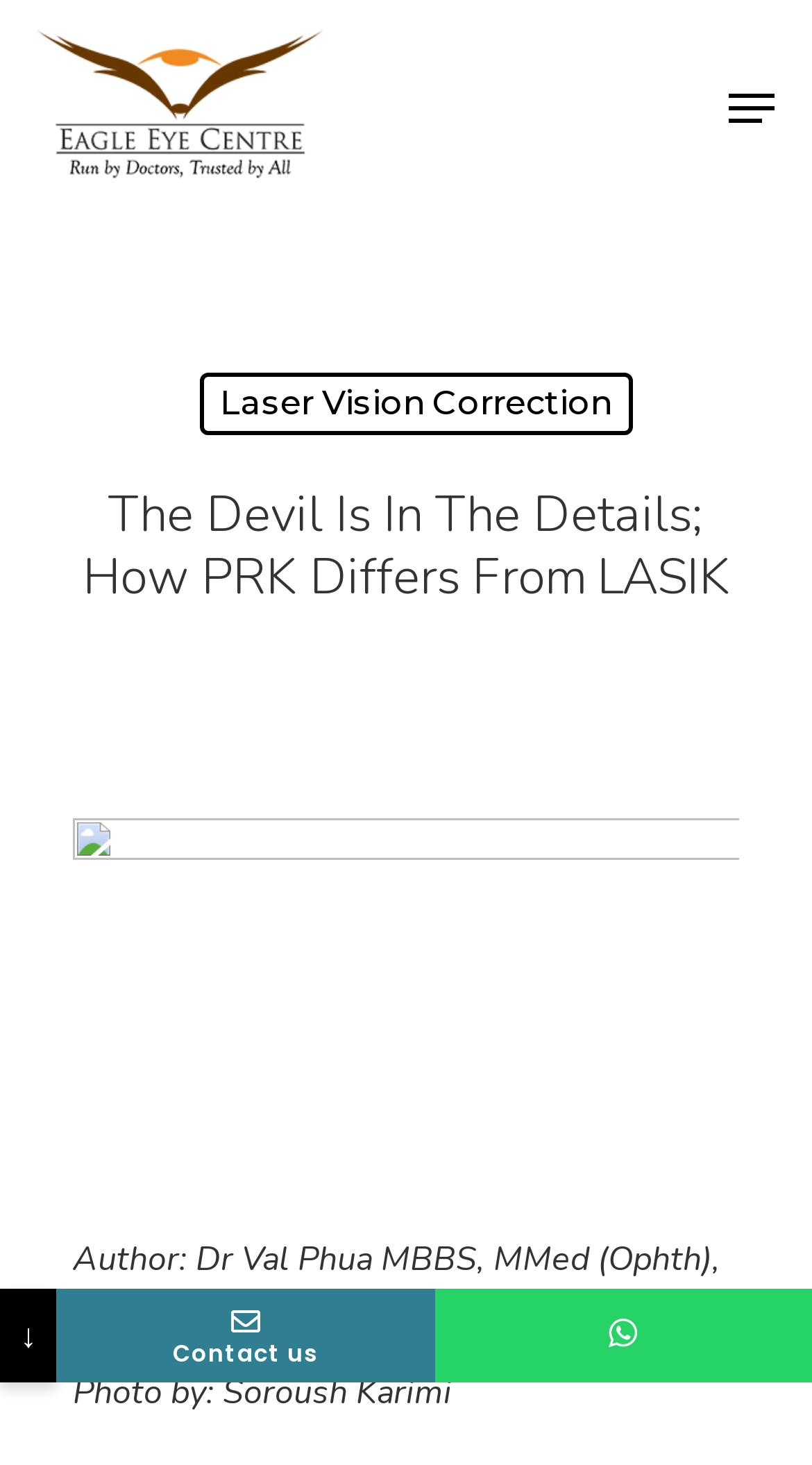Please specify the bounding box coordinates of the clickable region necessary for completing the following instruction: "Contact us". The coordinates must consist of four float numbers between 0 and 1, i.e., [left, top, right, bottom].

[0.213, 0.912, 0.392, 0.935]